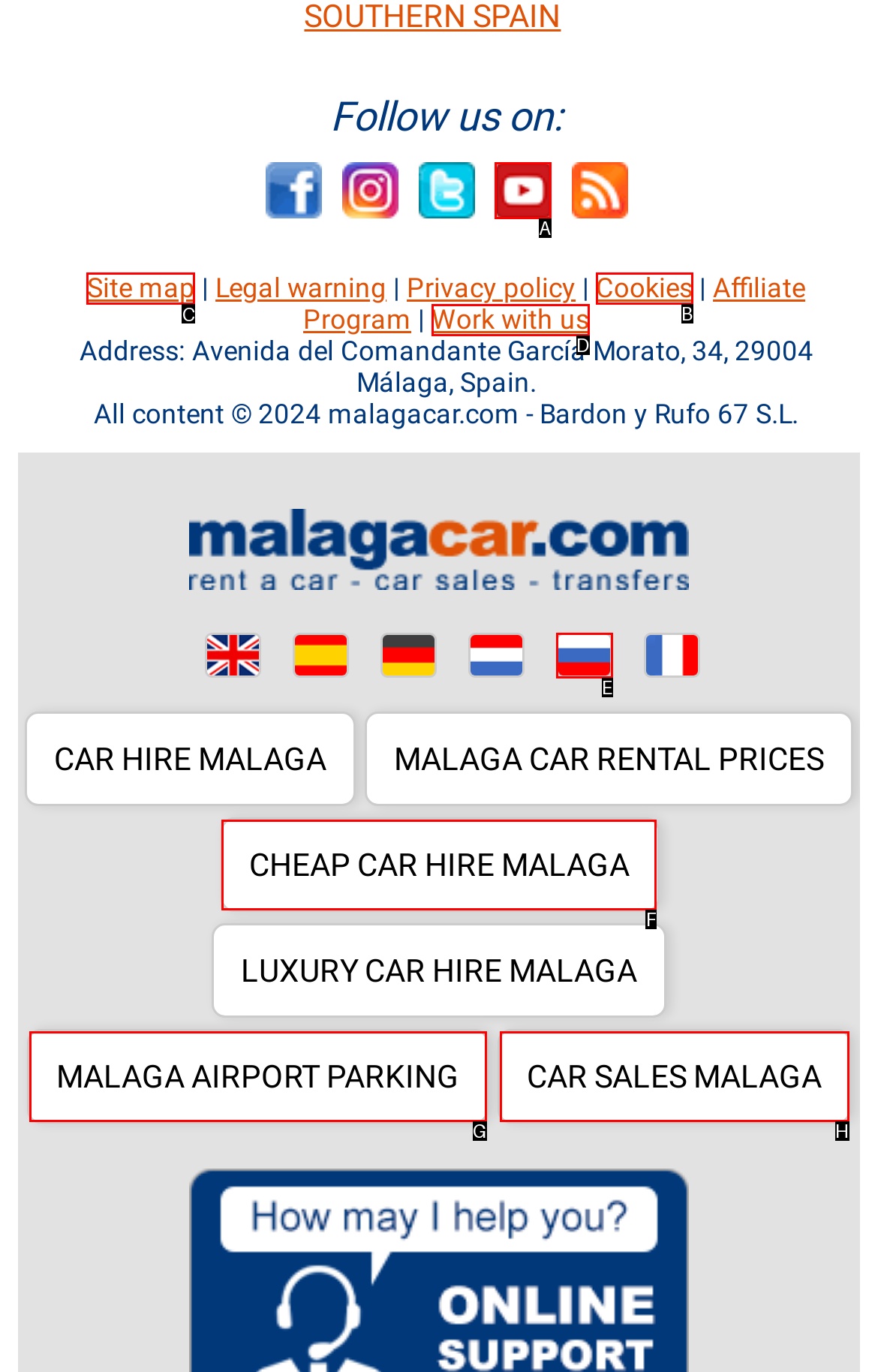Select the appropriate bounding box to fulfill the task: Click on Site map Respond with the corresponding letter from the choices provided.

C